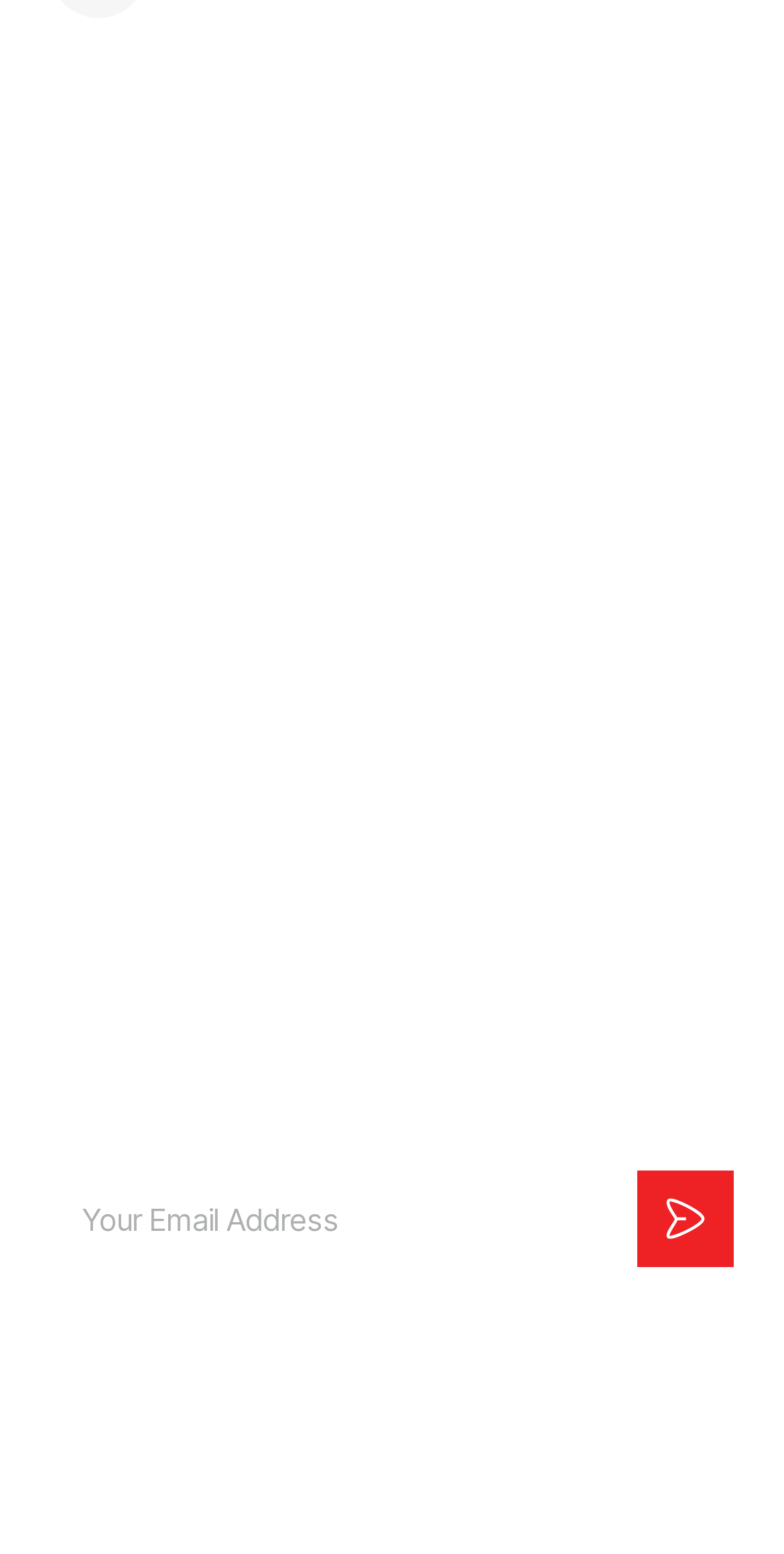Give a one-word or phrase response to the following question: How many links are there under the 'News' category?

2